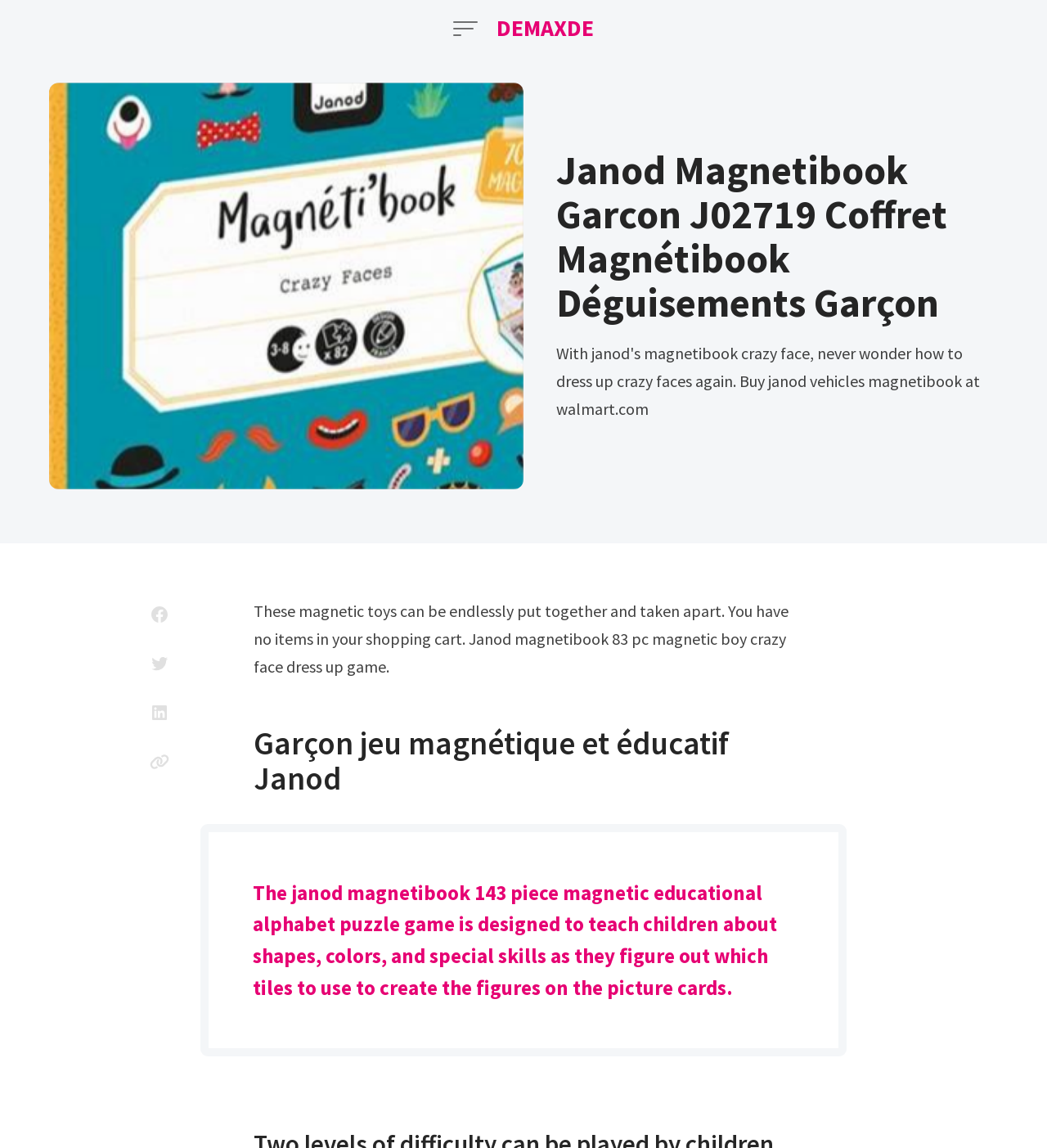Respond with a single word or phrase to the following question: What is the purpose of the magnetic toys?

Teach children about shapes, colors, and special skills